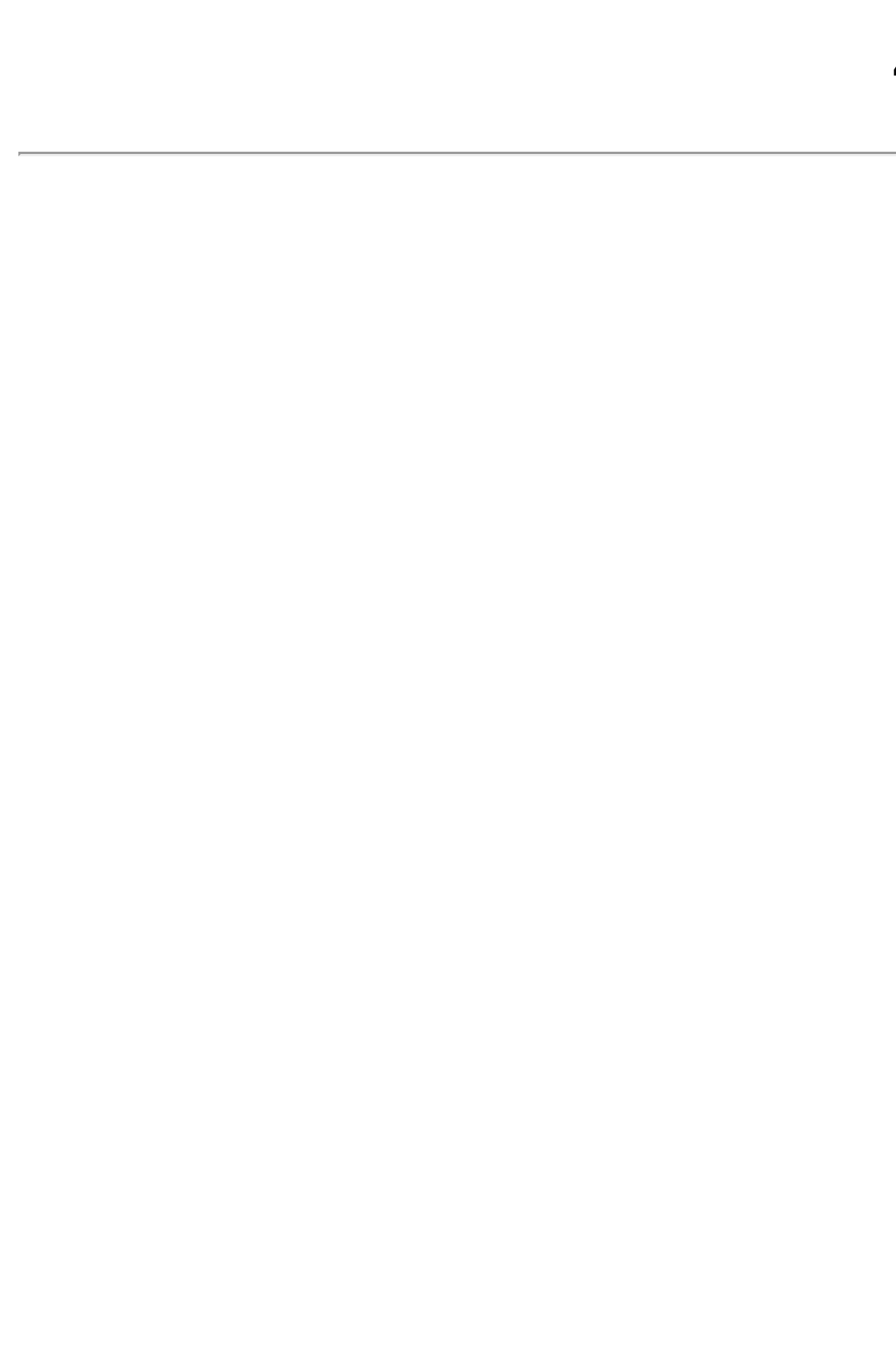Generate the text of the webpage's primary heading.

404 Not Found